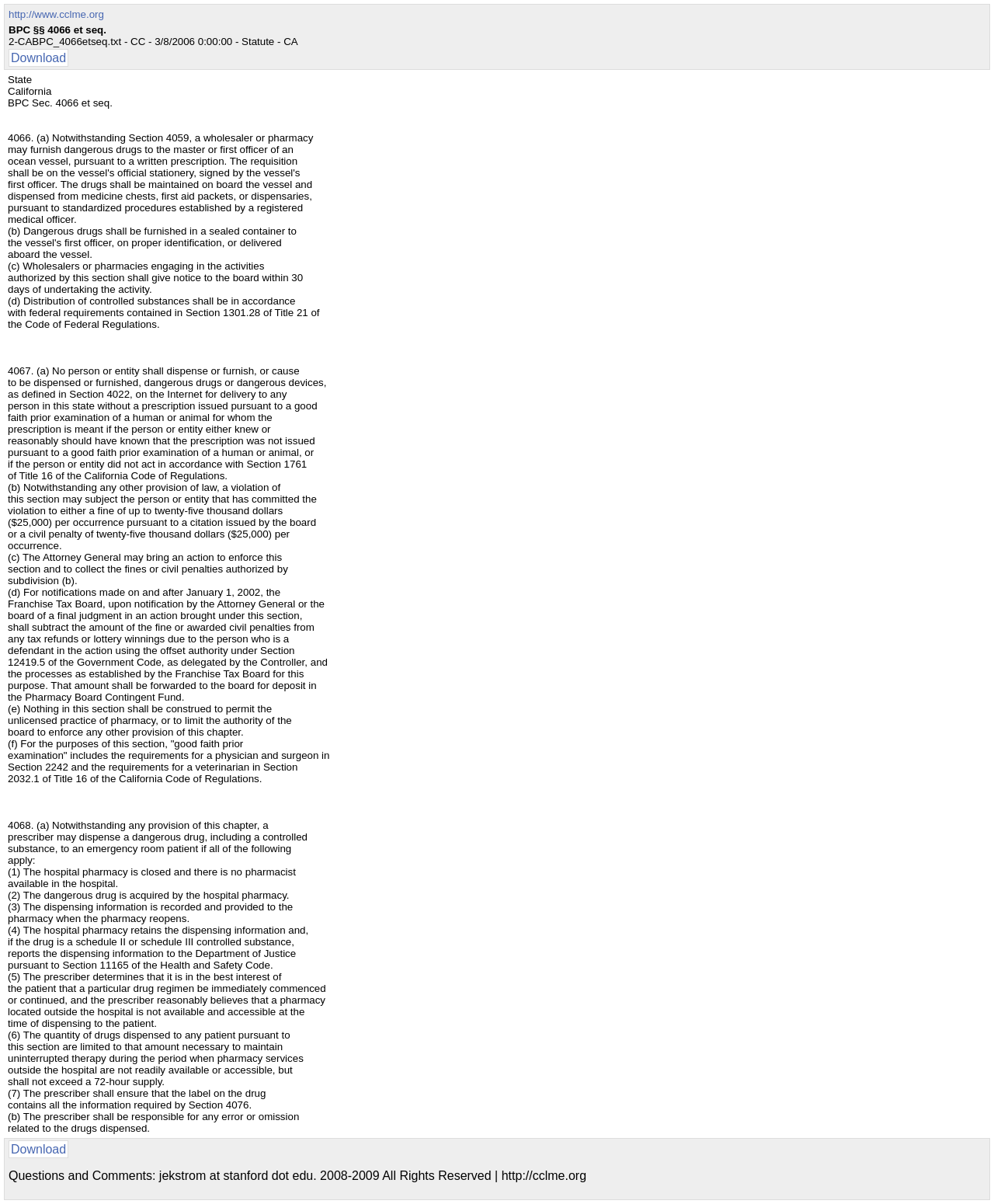What is the section number mentioned in the first paragraph? Examine the screenshot and reply using just one word or a brief phrase.

4066